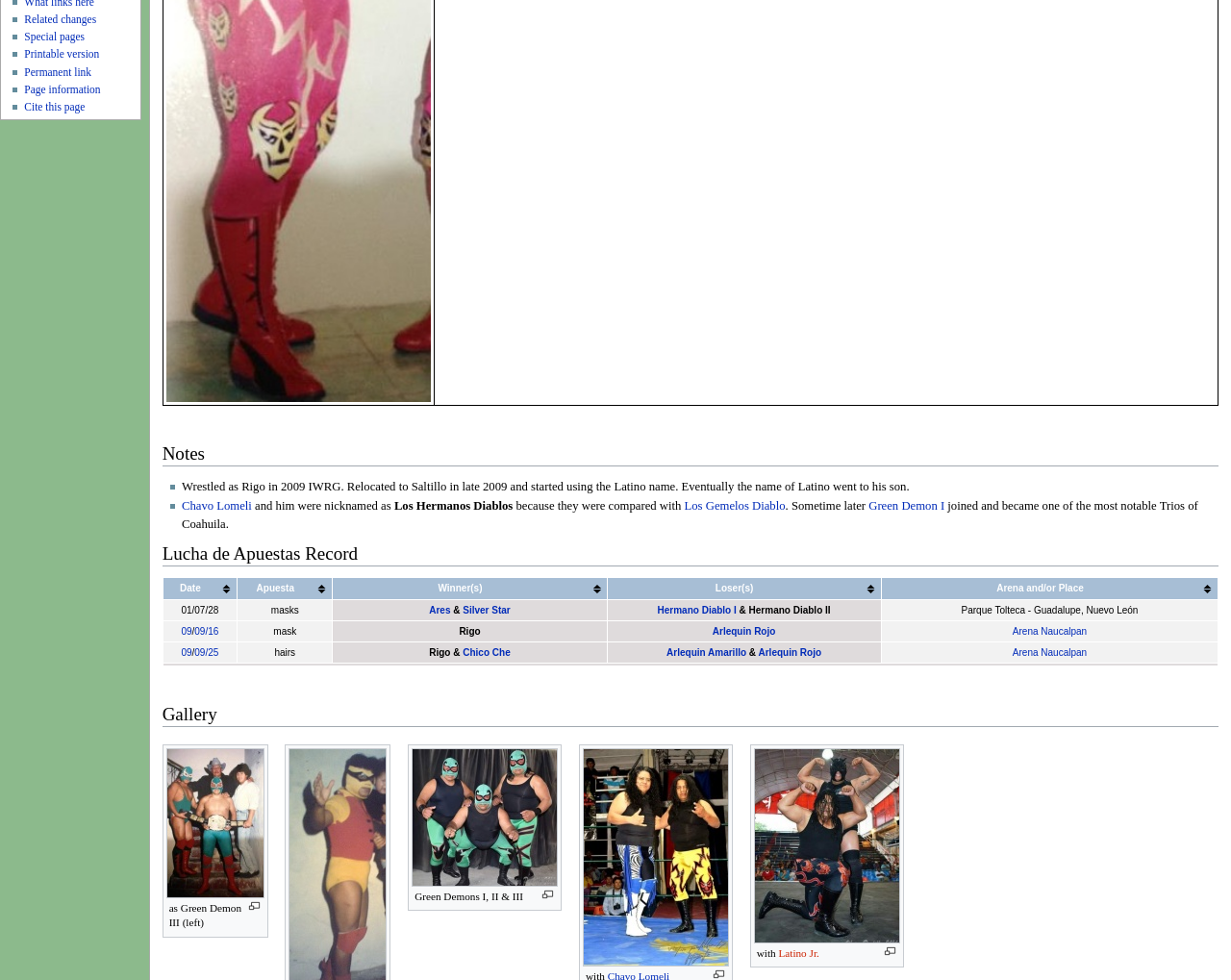Using the provided element description: "parent_node: with Latino Jr.", determine the bounding box coordinates of the corresponding UI element in the screenshot.

[0.612, 0.855, 0.731, 0.868]